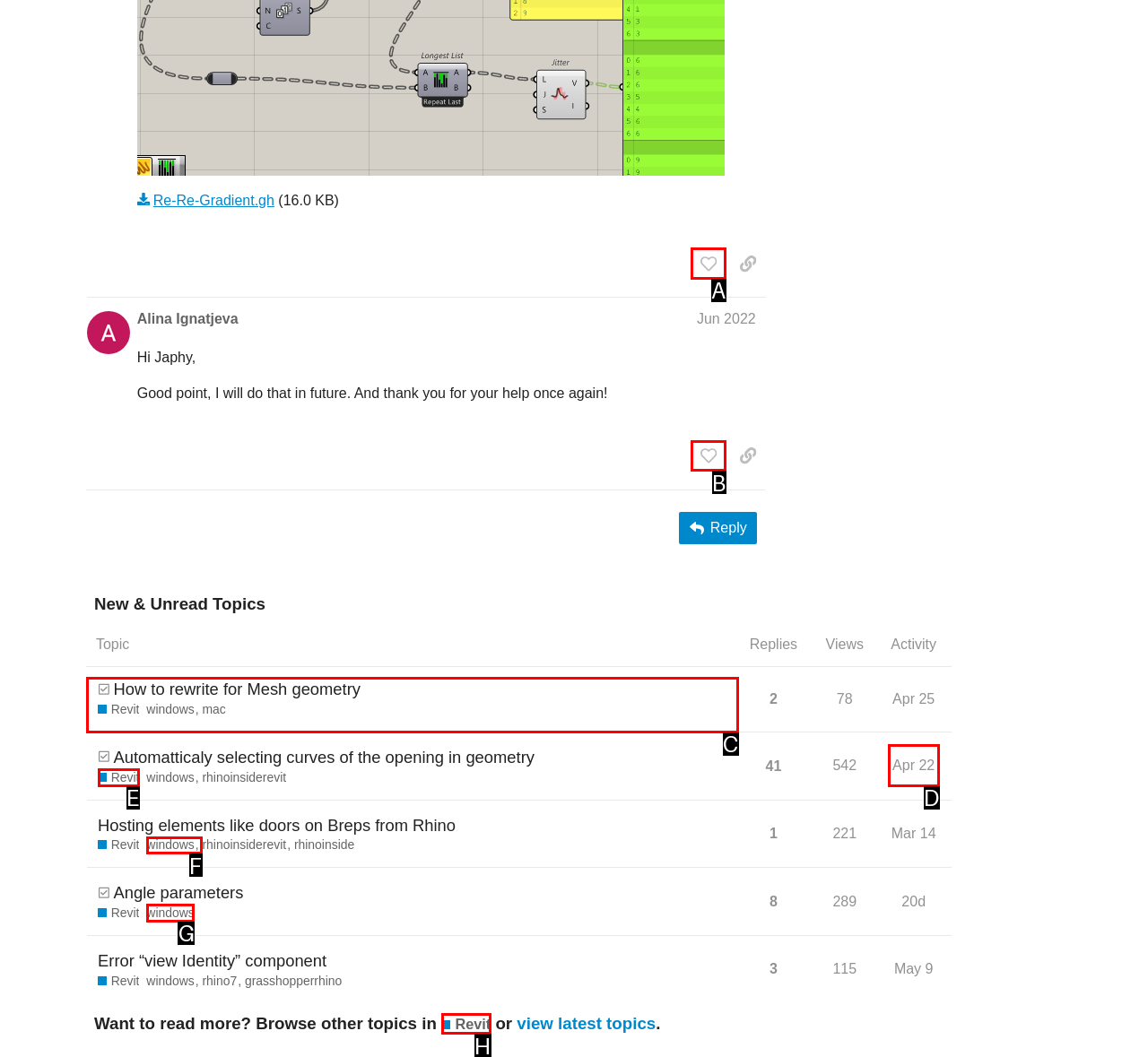Identify the HTML element to select in order to accomplish the following task: View the topic 'How to rewrite for Mesh geometry Revit Tags'
Reply with the letter of the chosen option from the given choices directly.

C